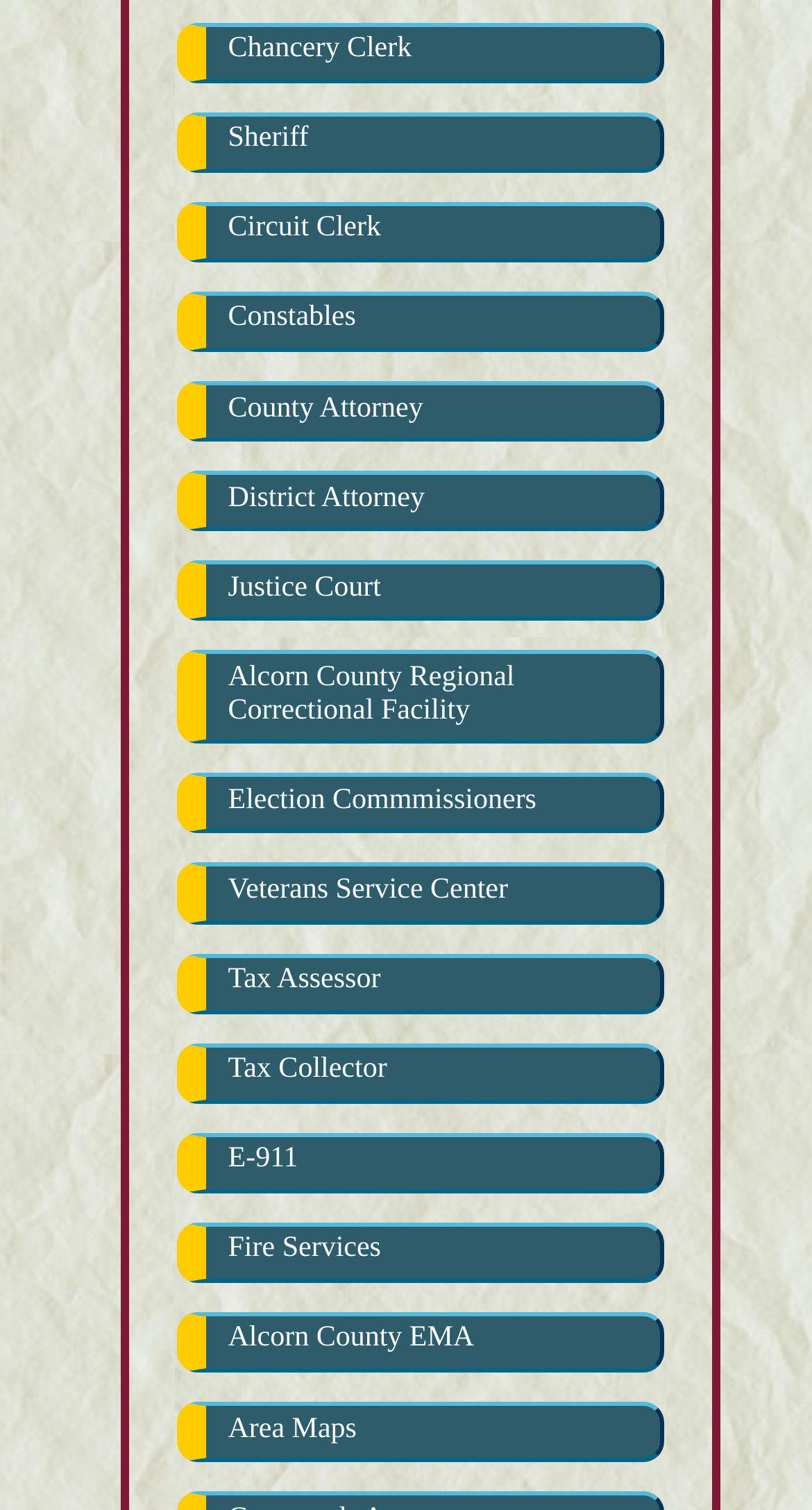From the element description Constables, predict the bounding box coordinates of the UI element. The coordinates must be specified in the format (top-left x, top-left y, bottom-right x, bottom-right y) and should be within the 0 to 1 range.

[0.218, 0.193, 0.817, 0.233]